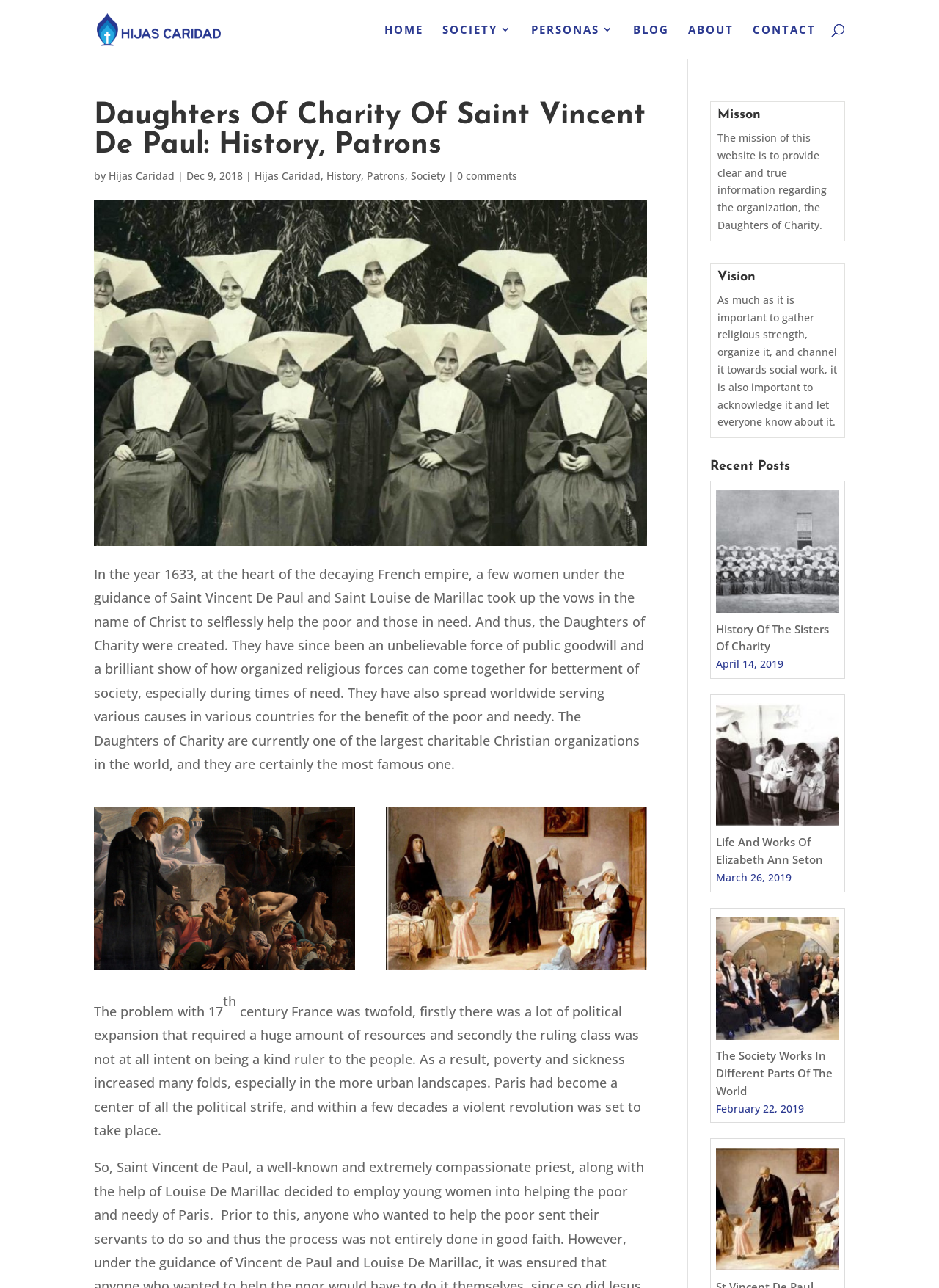Using the given element description, provide the bounding box coordinates (top-left x, top-left y, bottom-right x, bottom-right y) for the corresponding UI element in the screenshot: Hijas Caridad

[0.271, 0.131, 0.341, 0.142]